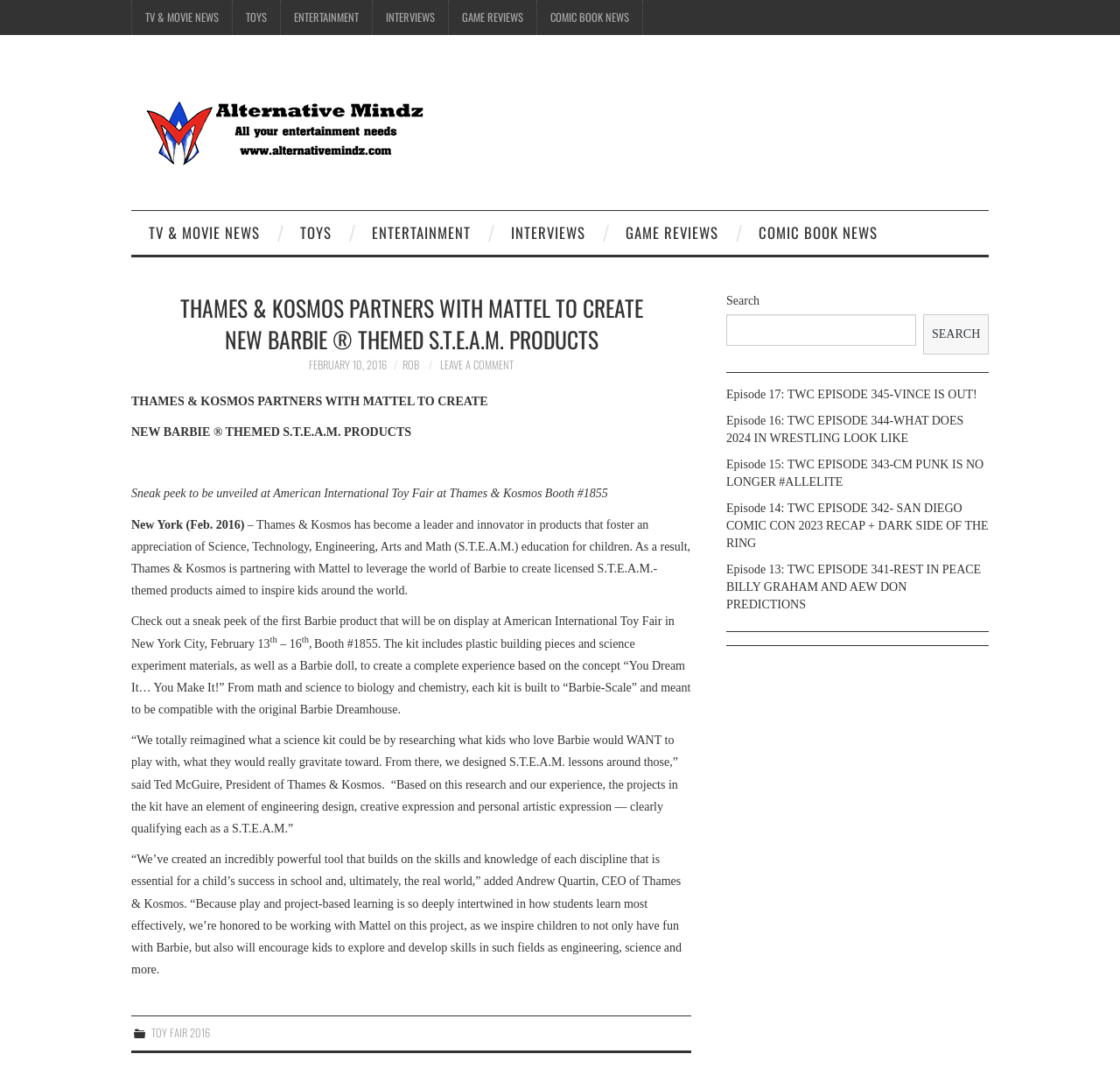Locate the bounding box coordinates of the clickable region to complete the following instruction: "Read the article about Thames & Kosmos partnering with Mattel."

[0.117, 0.27, 0.617, 0.973]